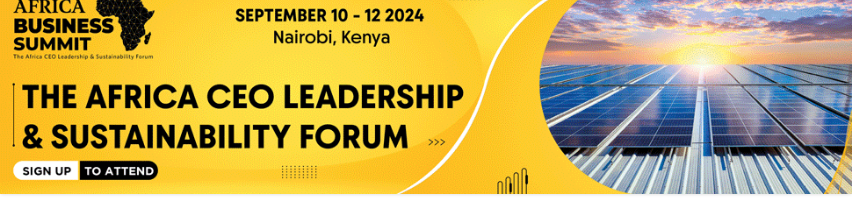What is the duration of the event?
Could you please answer the question thoroughly and with as much detail as possible?

The event is scheduled to take place from September 10 to 12, 2024, which indicates that the event will last for 3 days.